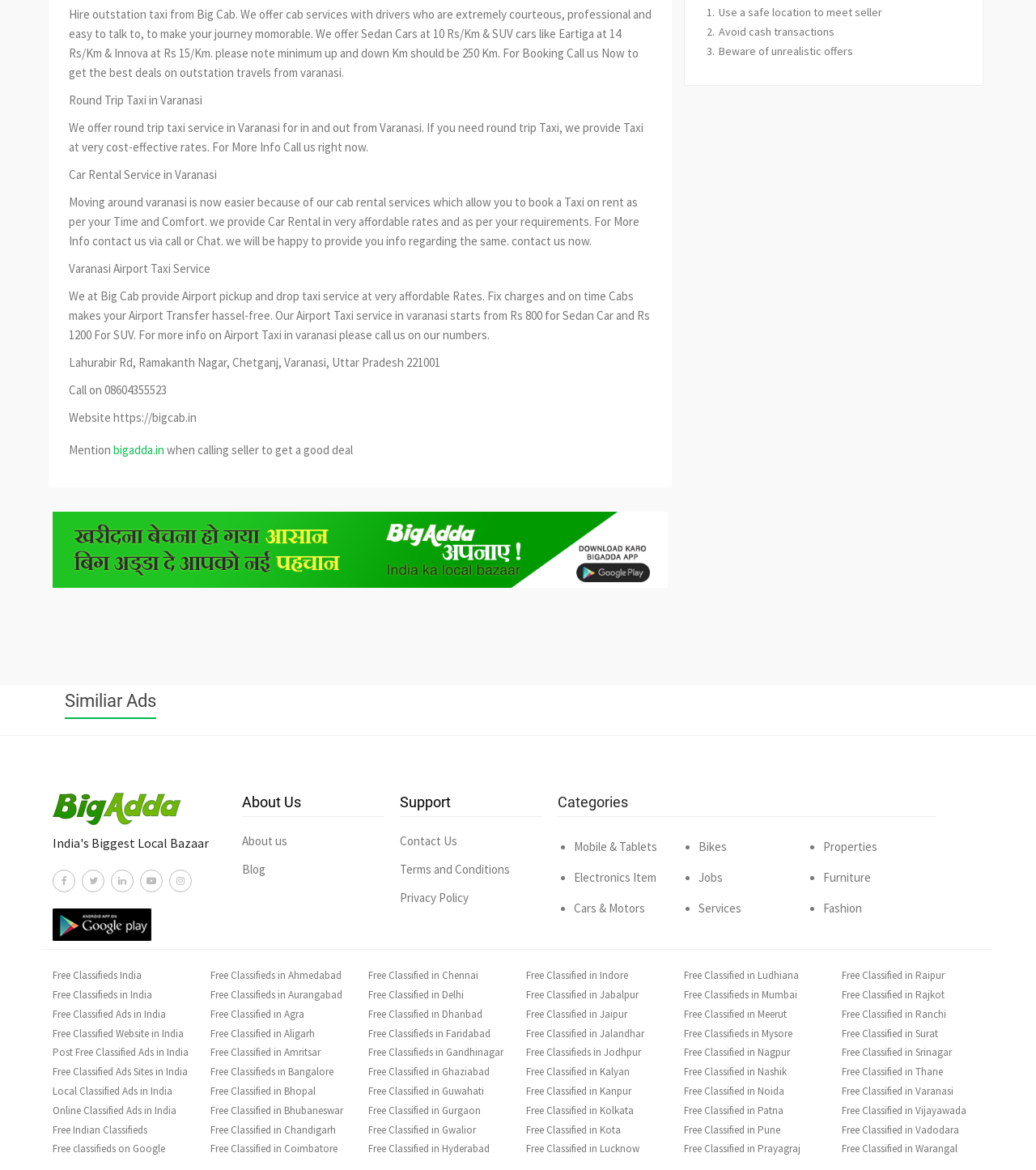Show the bounding box coordinates of the region that should be clicked to follow the instruction: "Click the 'Terms of service' link."

None